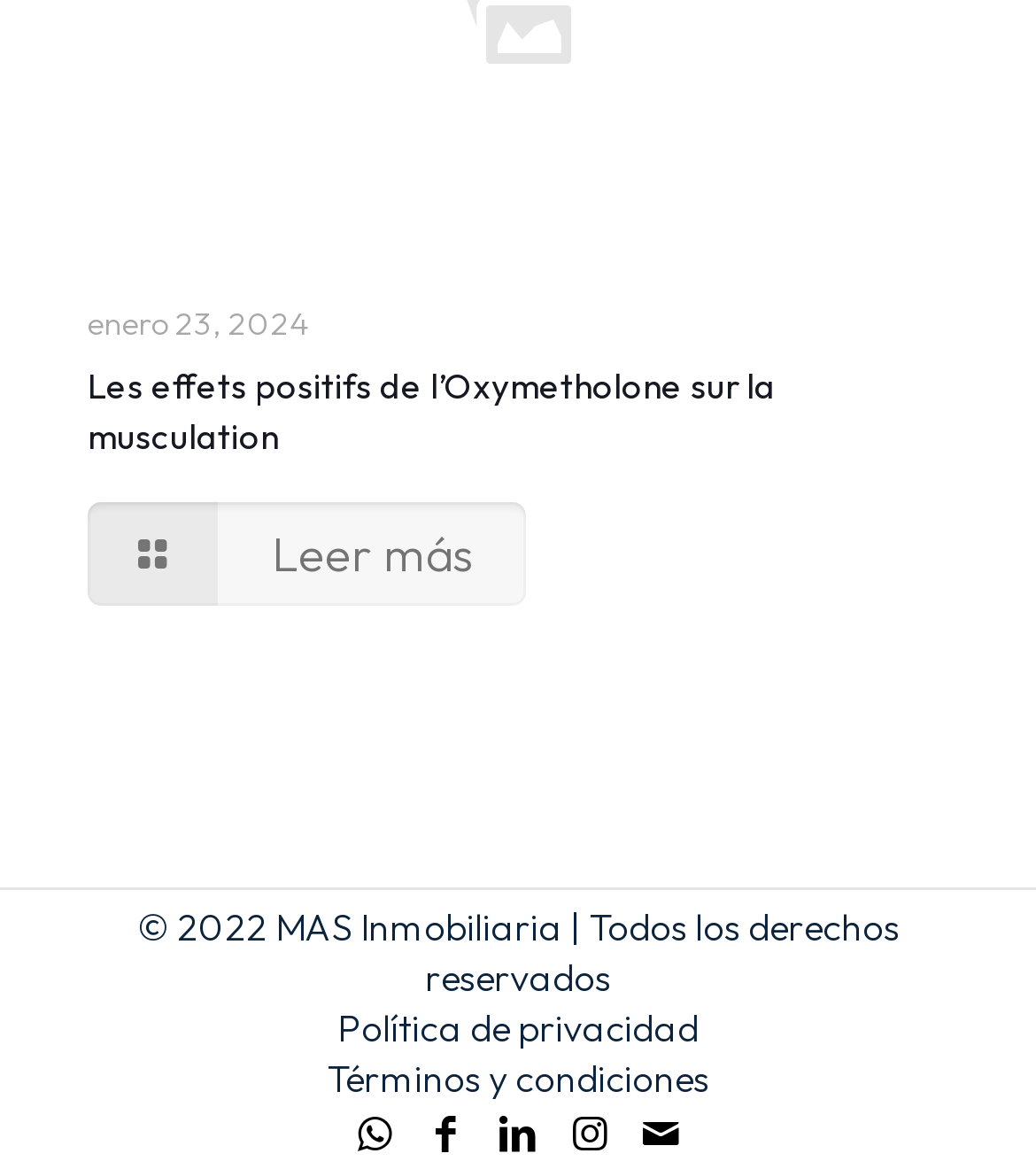Use the information in the screenshot to answer the question comprehensively: What is the copyright year mentioned at the bottom of the webpage?

The copyright year is mentioned in a static text element with a bounding box of [0.132, 0.772, 0.868, 0.856], which says '© 2022 MAS Inmobiliaria | Todos los derechos reservados'.